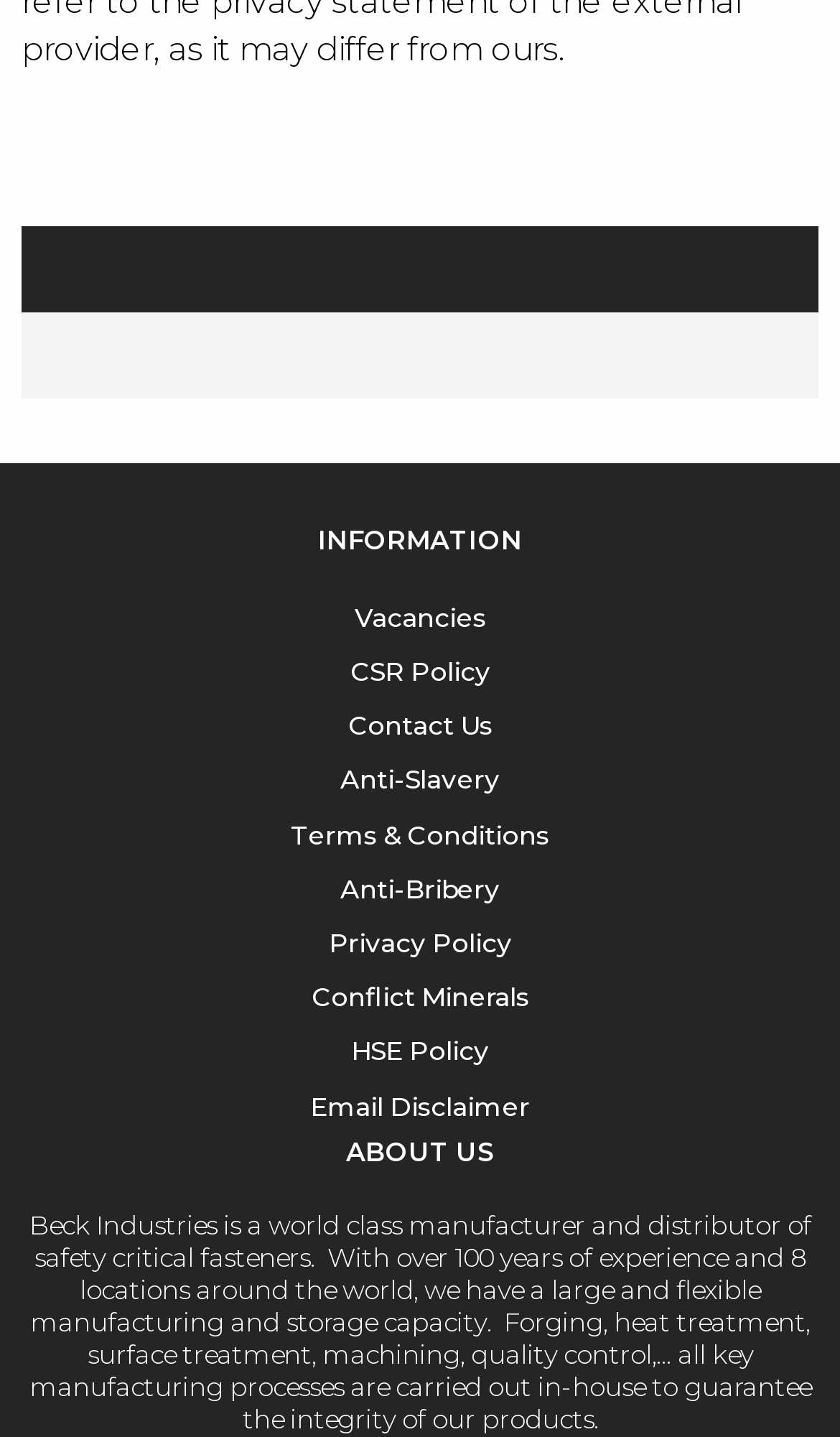Indicate the bounding box coordinates of the element that must be clicked to execute the instruction: "Contact Us". The coordinates should be given as four float numbers between 0 and 1, i.e., [left, top, right, bottom].

[0.414, 0.494, 0.586, 0.516]